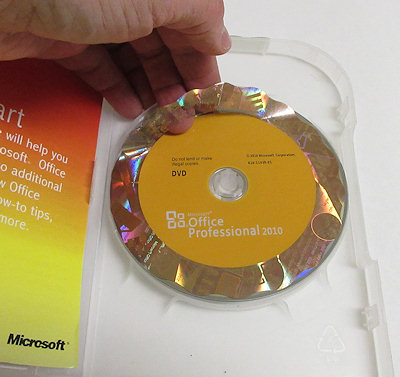What is the purpose of the holographic pattern on the DVD?
By examining the image, provide a one-word or phrase answer.

To identify counterfeit products